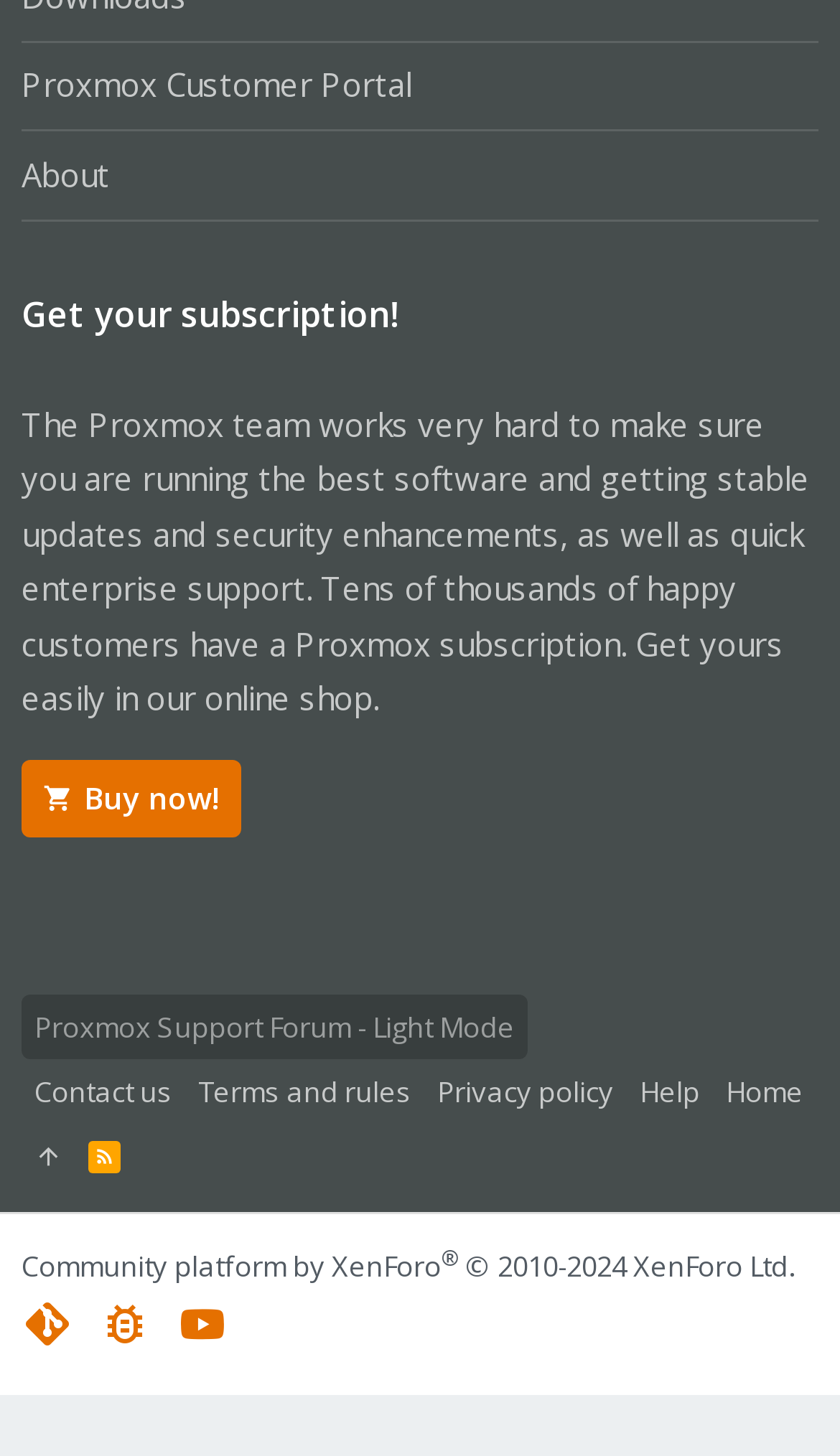Could you locate the bounding box coordinates for the section that should be clicked to accomplish this task: "Click on 'Buy now!' to purchase a subscription".

[0.026, 0.522, 0.287, 0.575]